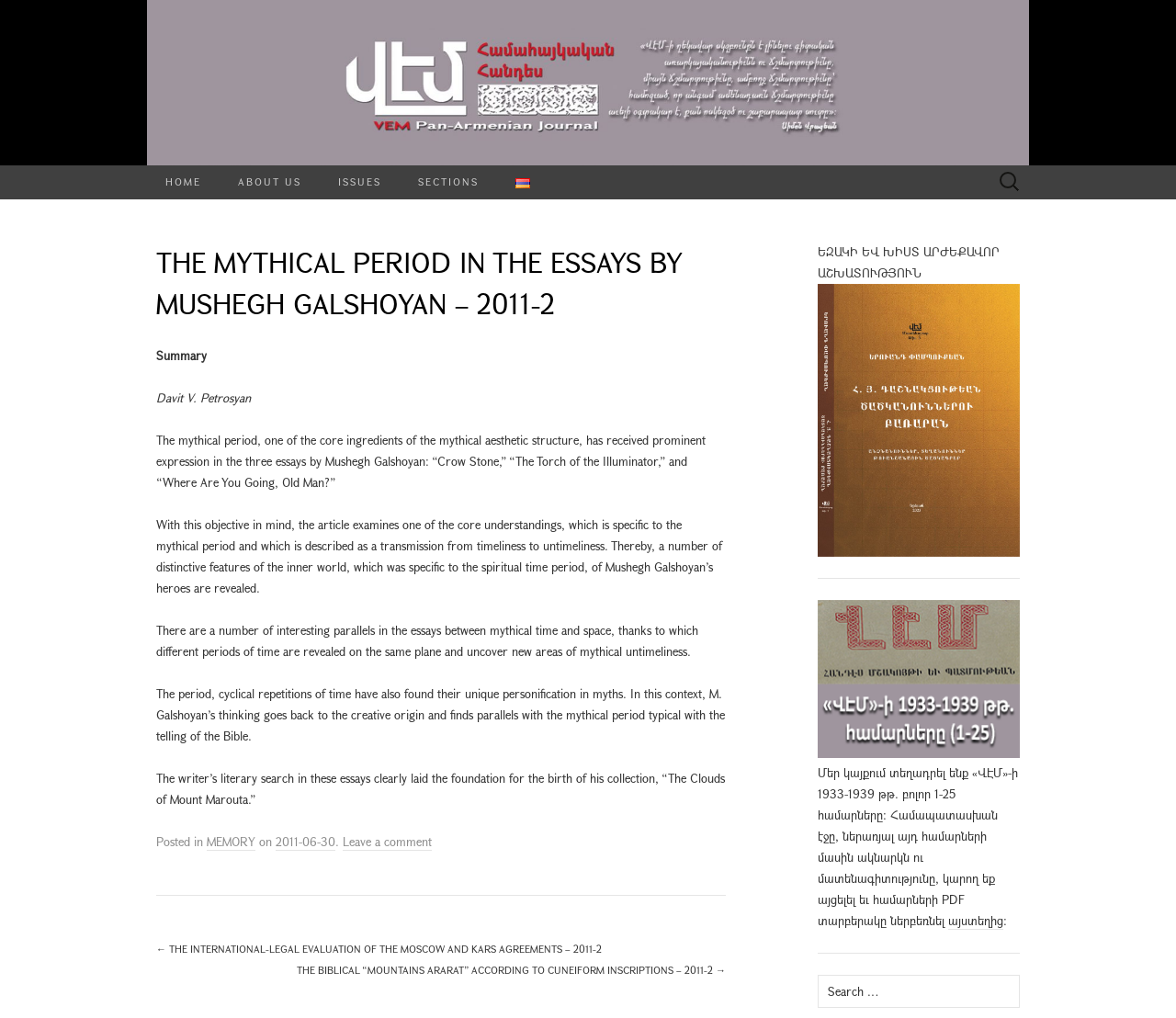Identify the bounding box coordinates of the clickable region required to complete the instruction: "Search for something". The coordinates should be given as four float numbers within the range of 0 and 1, i.e., [left, top, right, bottom].

[0.842, 0.162, 0.875, 0.195]